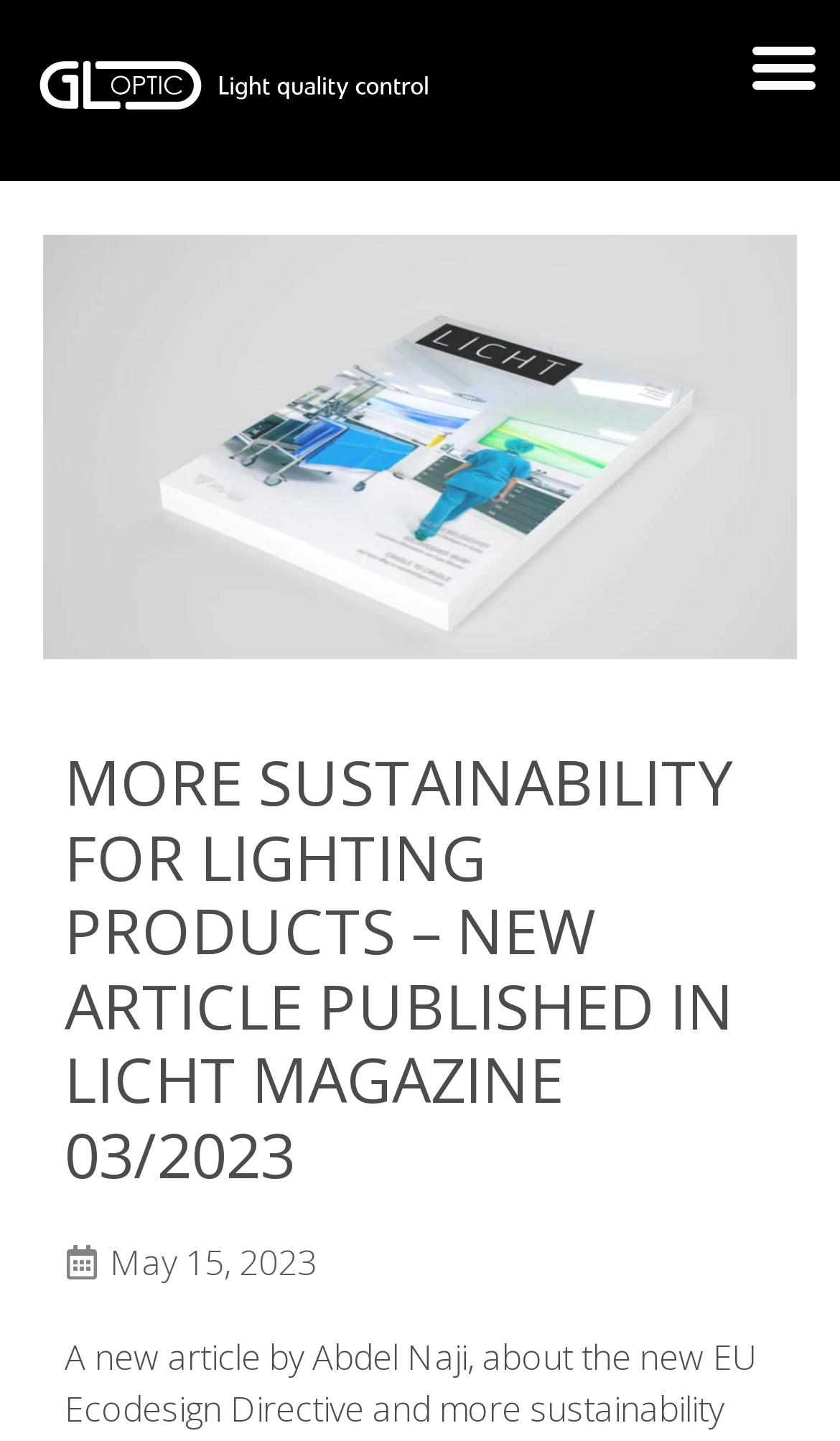Refer to the screenshot and answer the following question in detail:
What is the name of the magazine?

I found the name of the magazine by reading the main heading of the webpage, which mentions 'LICHT Magazine 03/2023'.